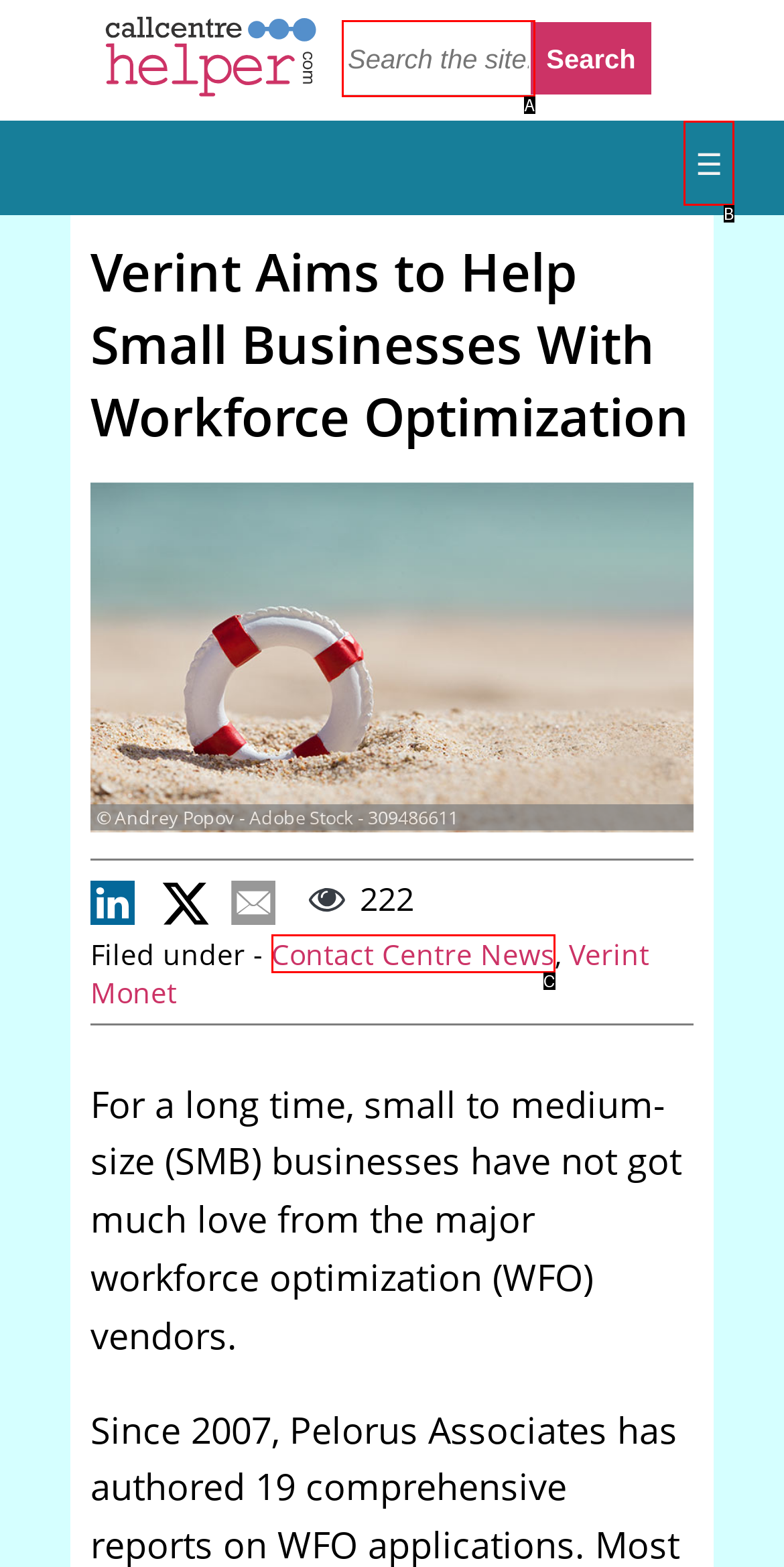Based on the description: name="q" placeholder="Search the site...", identify the matching HTML element. Reply with the letter of the correct option directly.

A